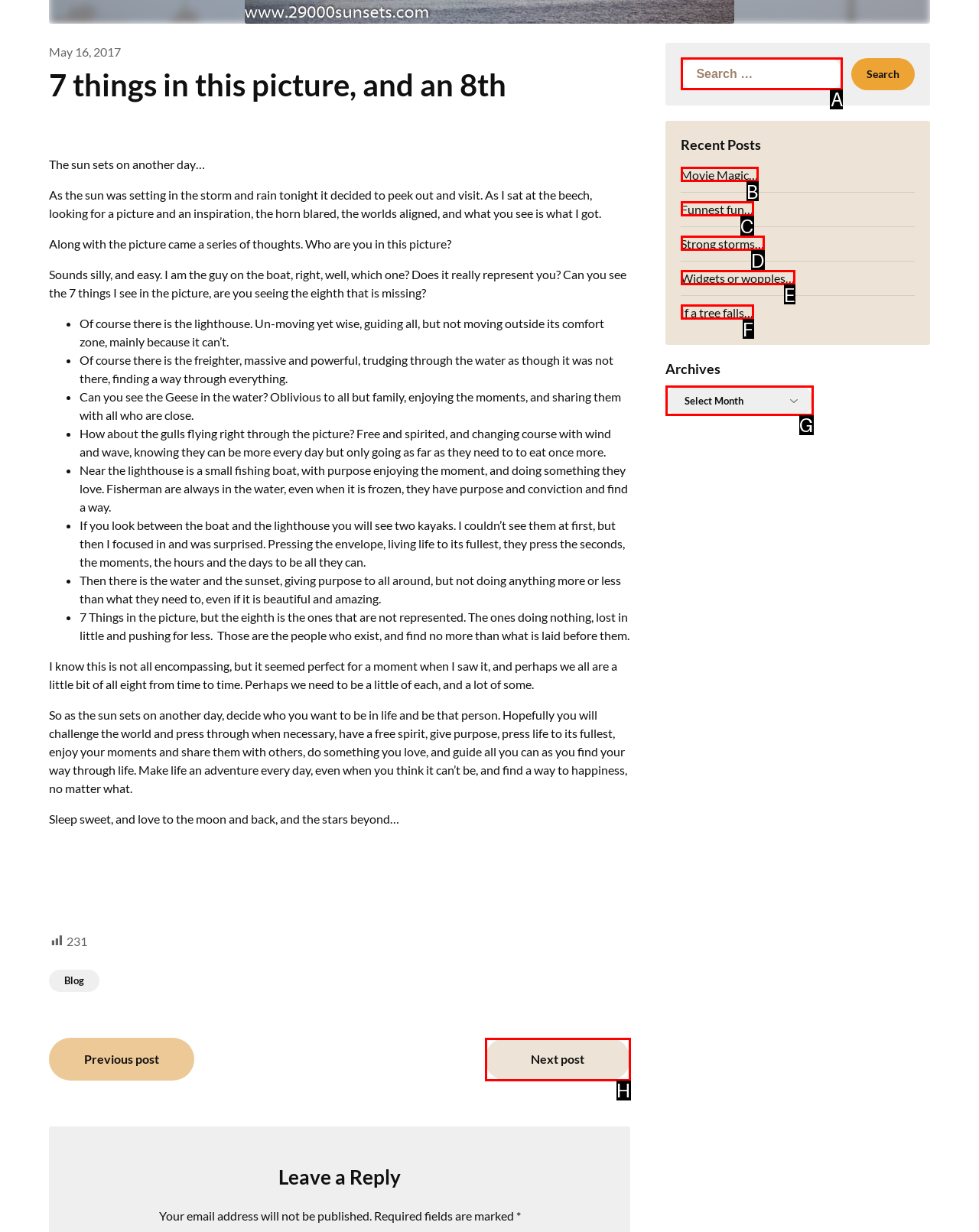Match the description: Movie Magic… to the correct HTML element. Provide the letter of your choice from the given options.

B